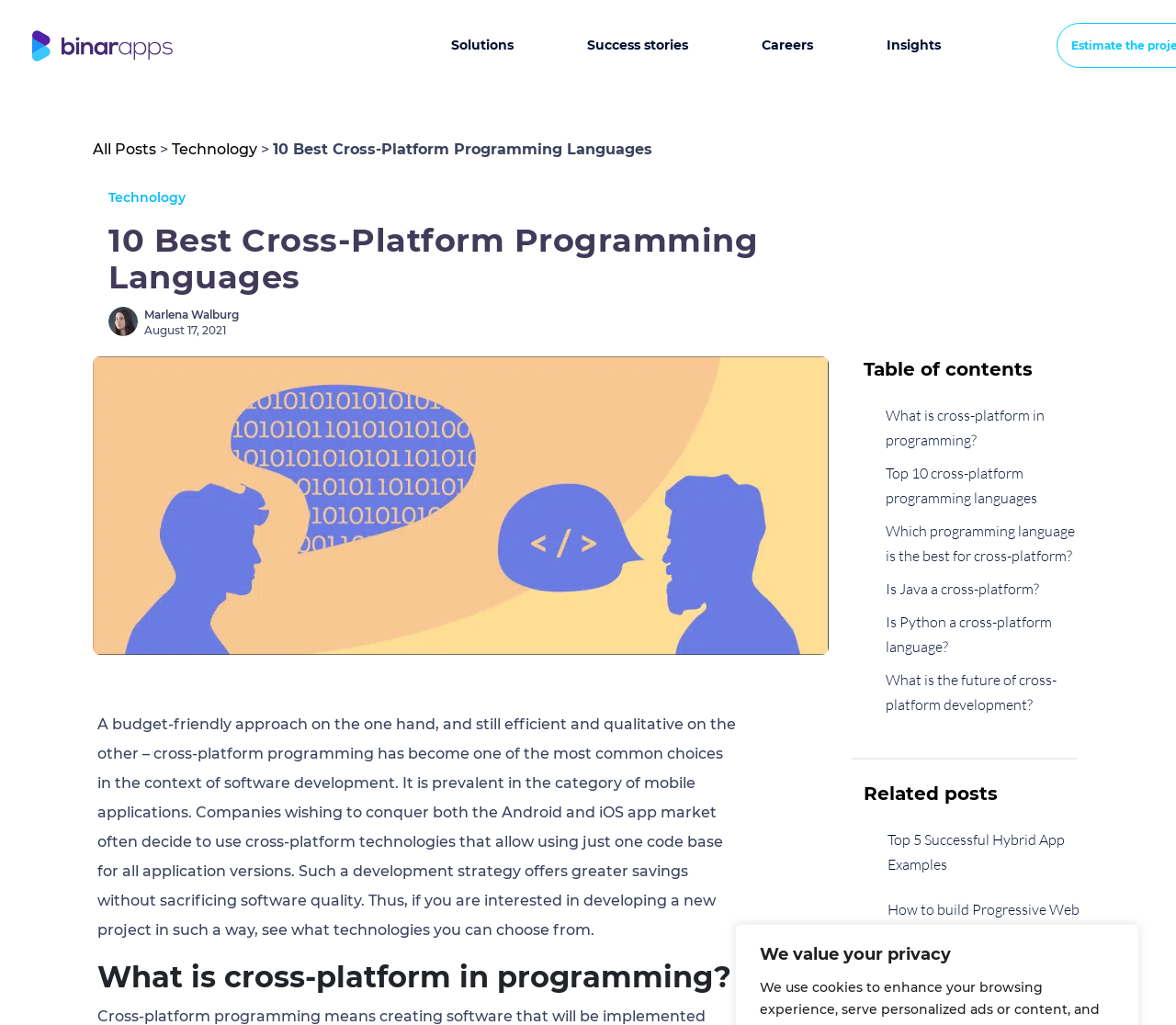Please identify the bounding box coordinates of the region to click in order to complete the task: "Check the news about the wedding thief in Ghana". The coordinates must be four float numbers between 0 and 1, specified as [left, top, right, bottom].

None